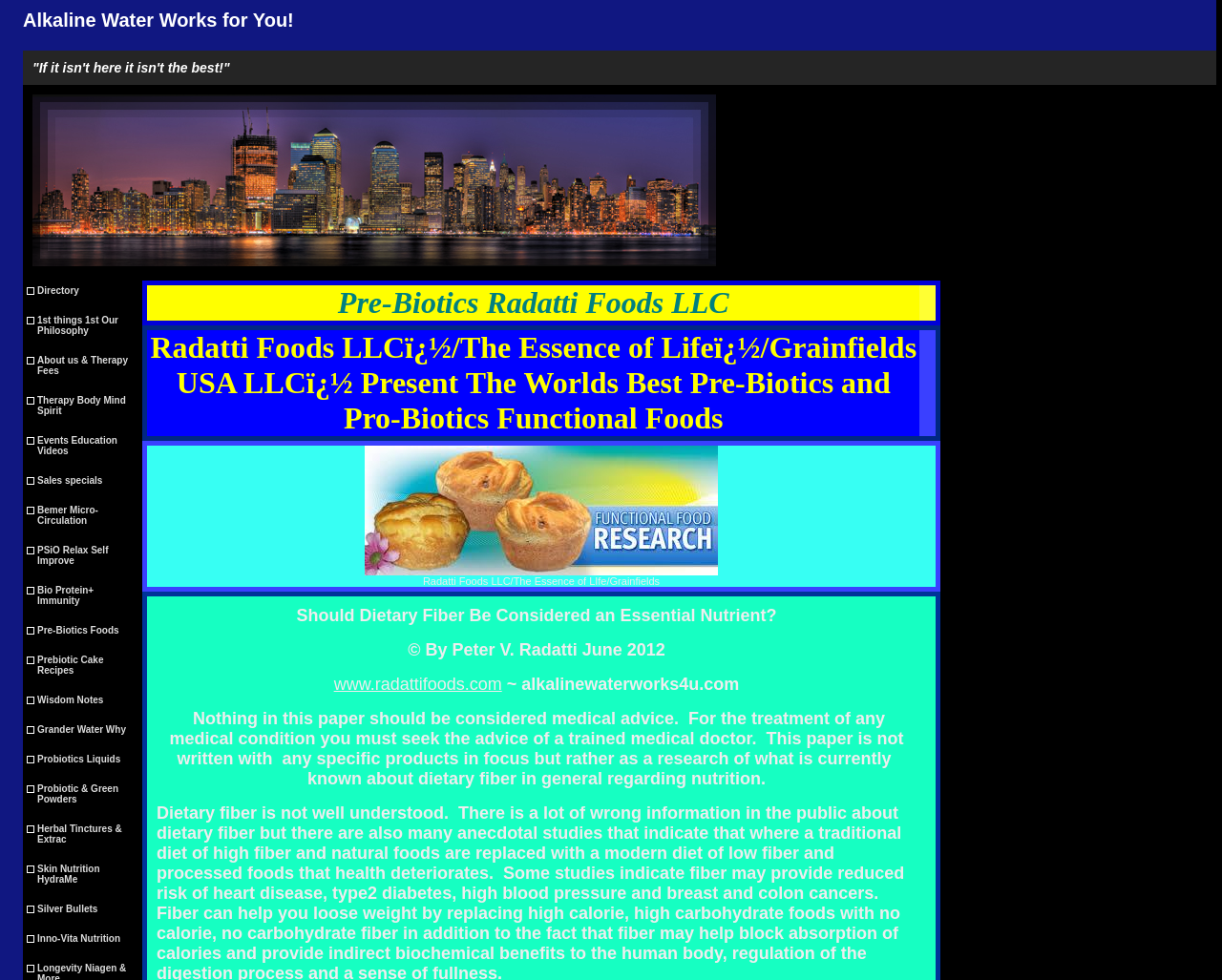Can you find and generate the webpage's heading?

Alkaline Water Works for You!